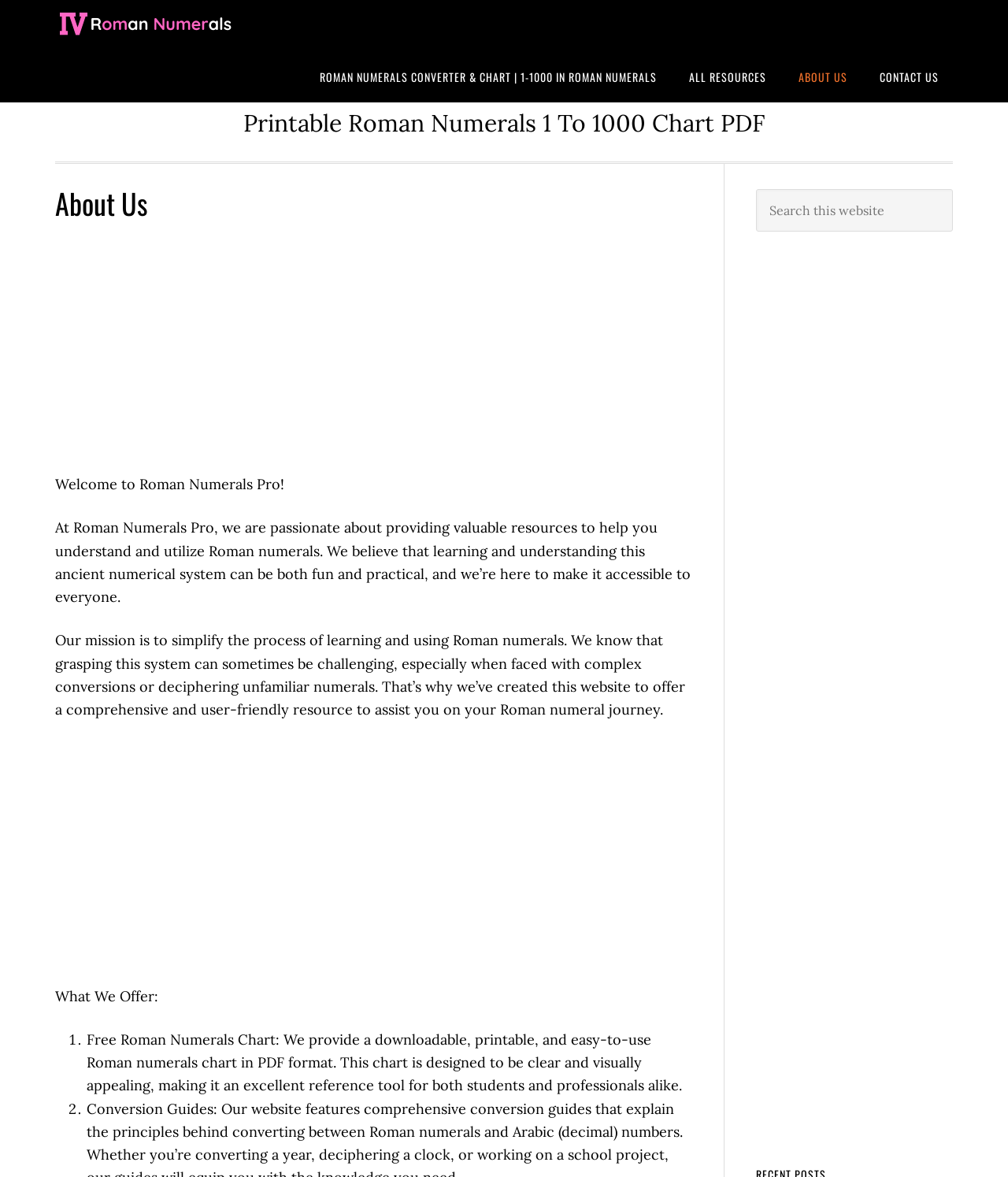Give a concise answer using only one word or phrase for this question:
What is the purpose of the website?

To provide resources for learning Roman numerals